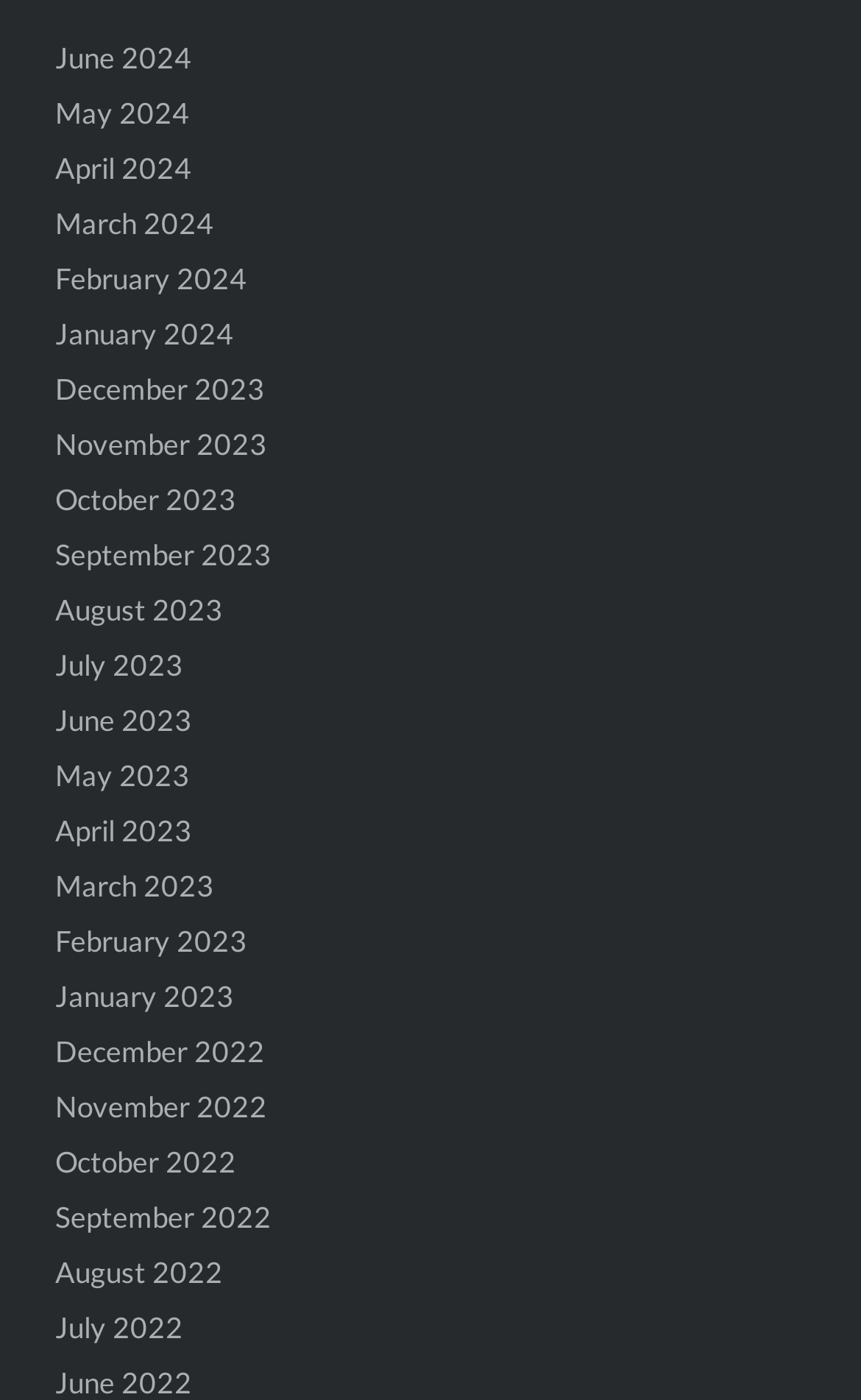Is there a link for October 2023? Examine the screenshot and reply using just one word or a brief phrase.

Yes